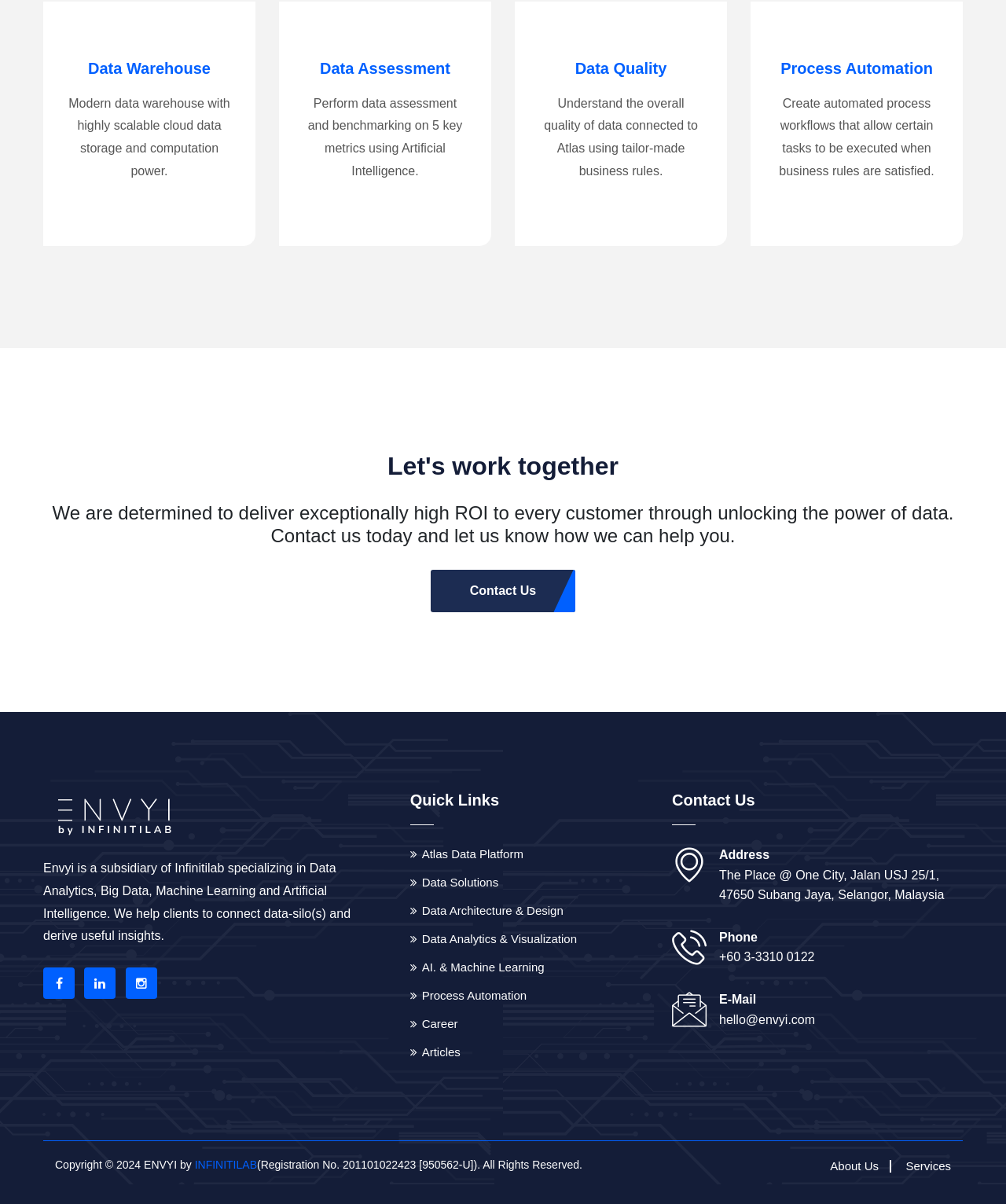What is the purpose of Process Automation?
Utilize the image to construct a detailed and well-explained answer.

According to the webpage, Process Automation is a service offered by Envyi that allows creating automated process workflows that enable certain tasks to be executed when business rules are satisfied.